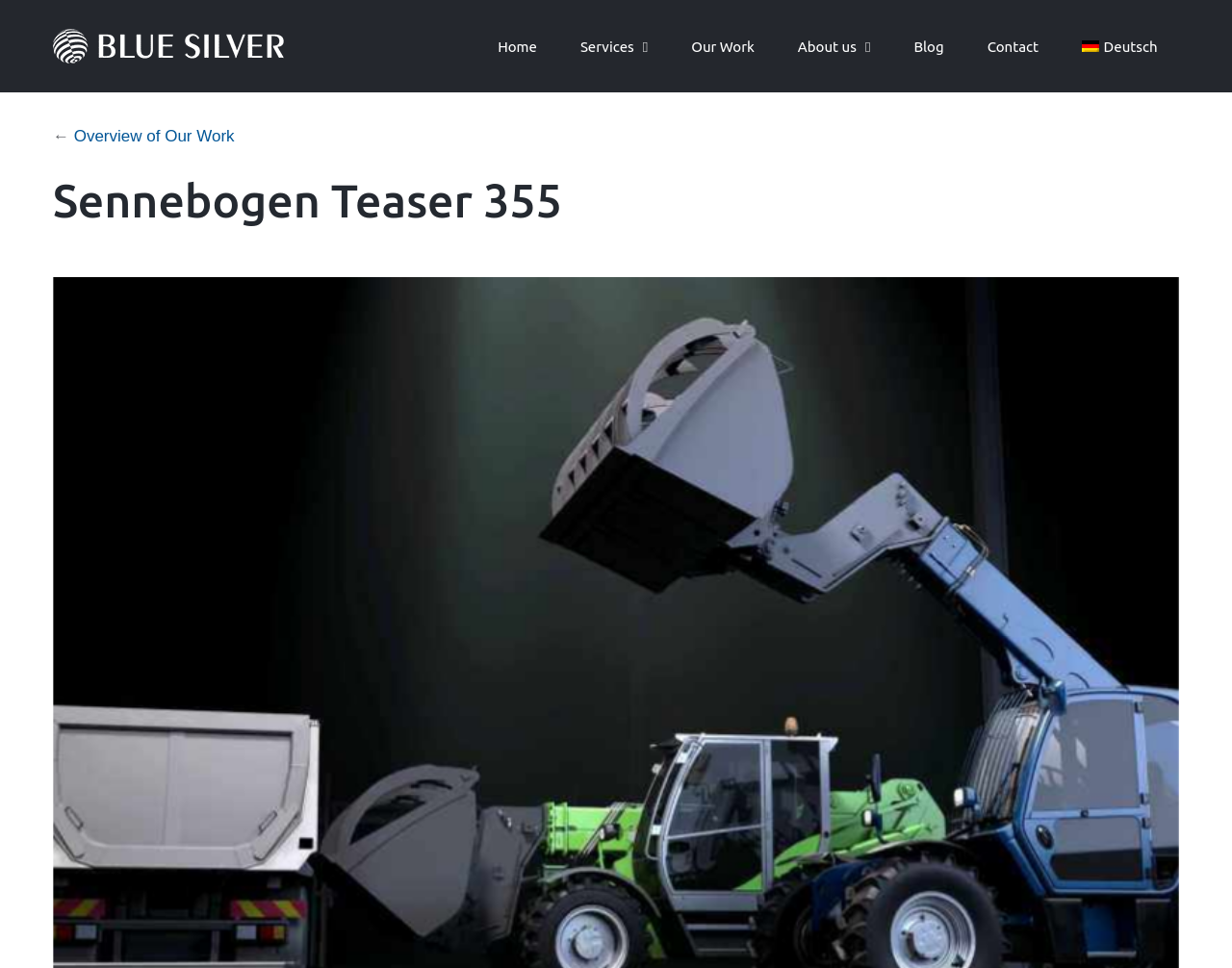Provide a short, one-word or phrase answer to the question below:
How many main menu items are there?

8